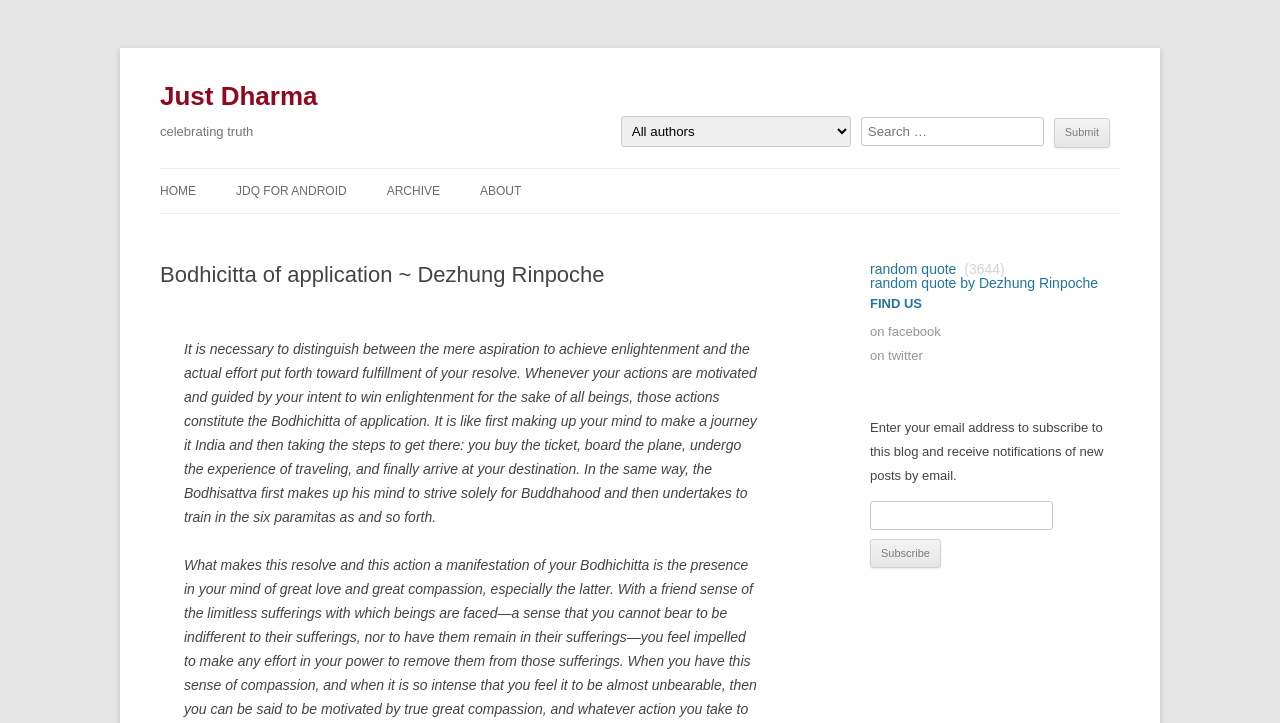What is the purpose of the textbox?
Look at the image and respond to the question as thoroughly as possible.

The textbox is located next to the 'Submit' button and has a placeholder text 'Search …', indicating that it is used for searching purposes.